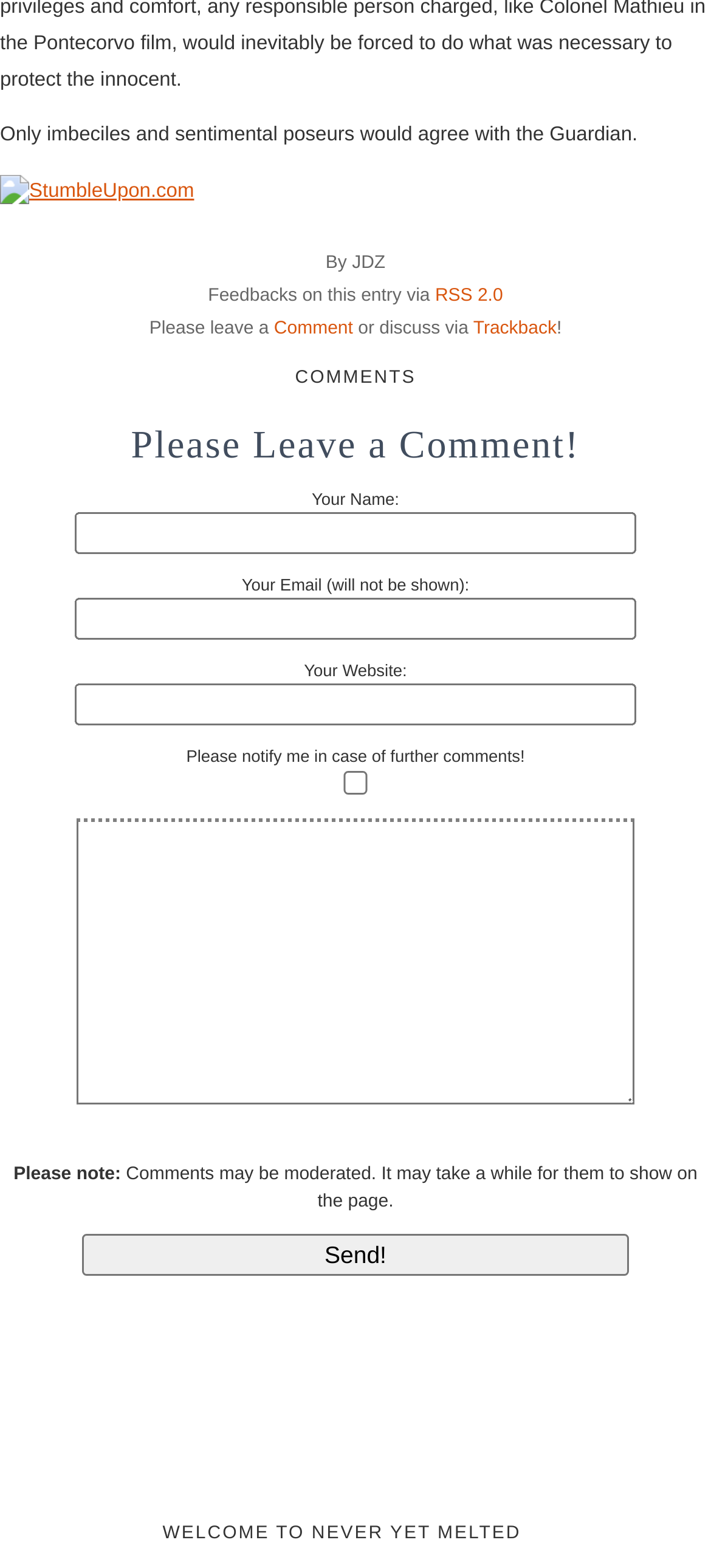Respond to the following question using a concise word or phrase: 
What is the label of the button for submitting a comment?

Send!